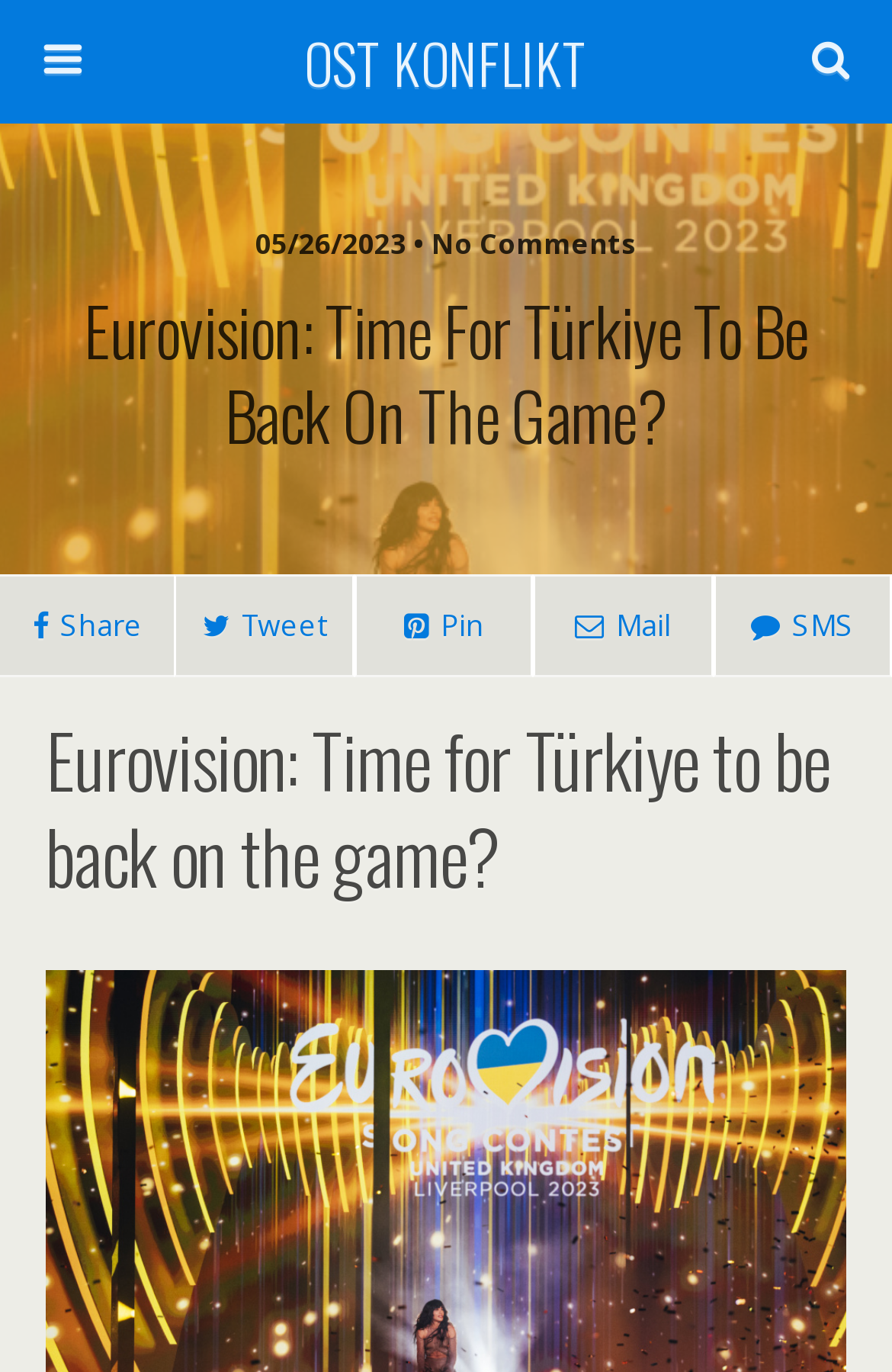Is the date '05/26/2023' above the main heading?
Refer to the screenshot and answer in one word or phrase.

Yes